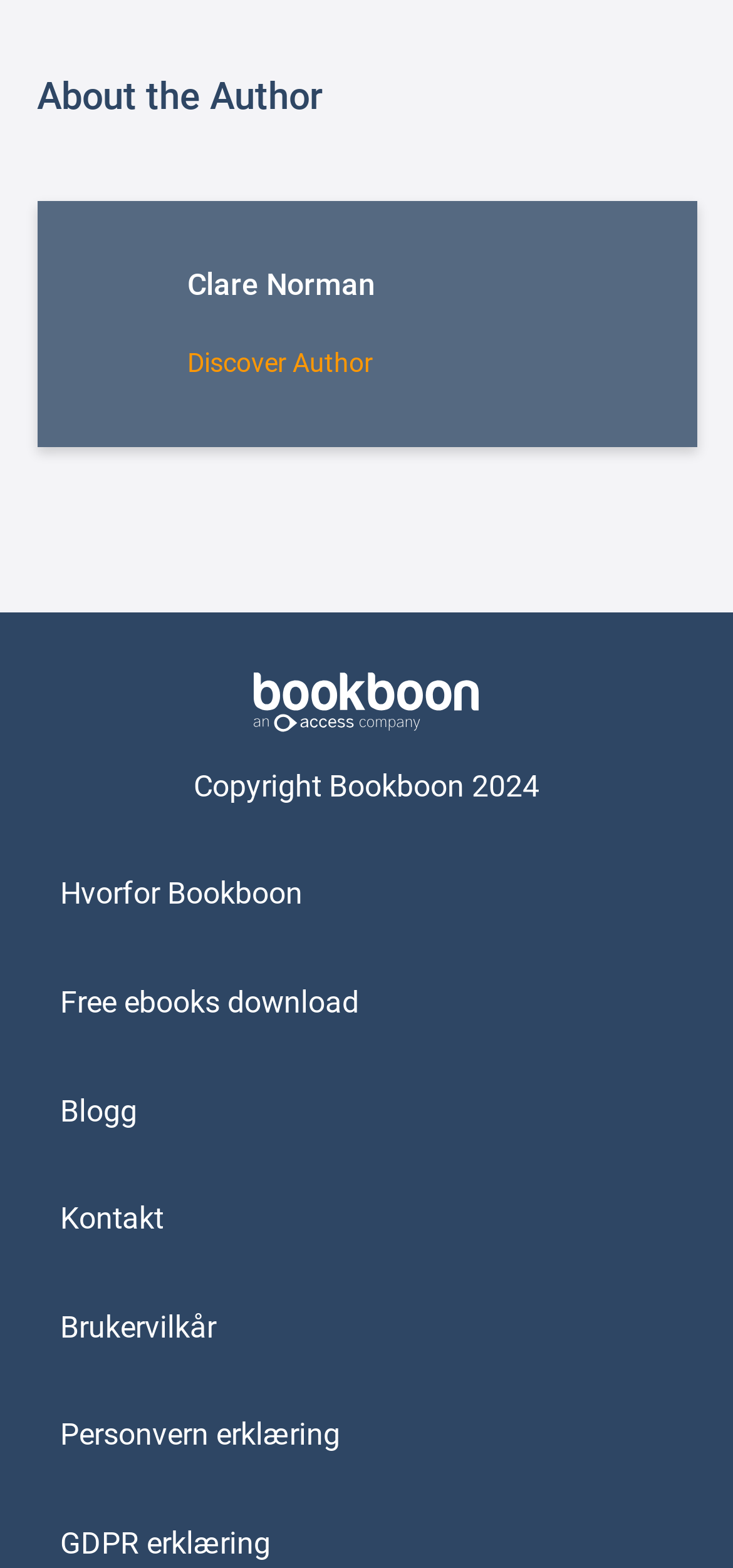Locate the bounding box coordinates of the element that needs to be clicked to carry out the instruction: "Search". The coordinates should be given as four float numbers ranging from 0 to 1, i.e., [left, top, right, bottom].

None